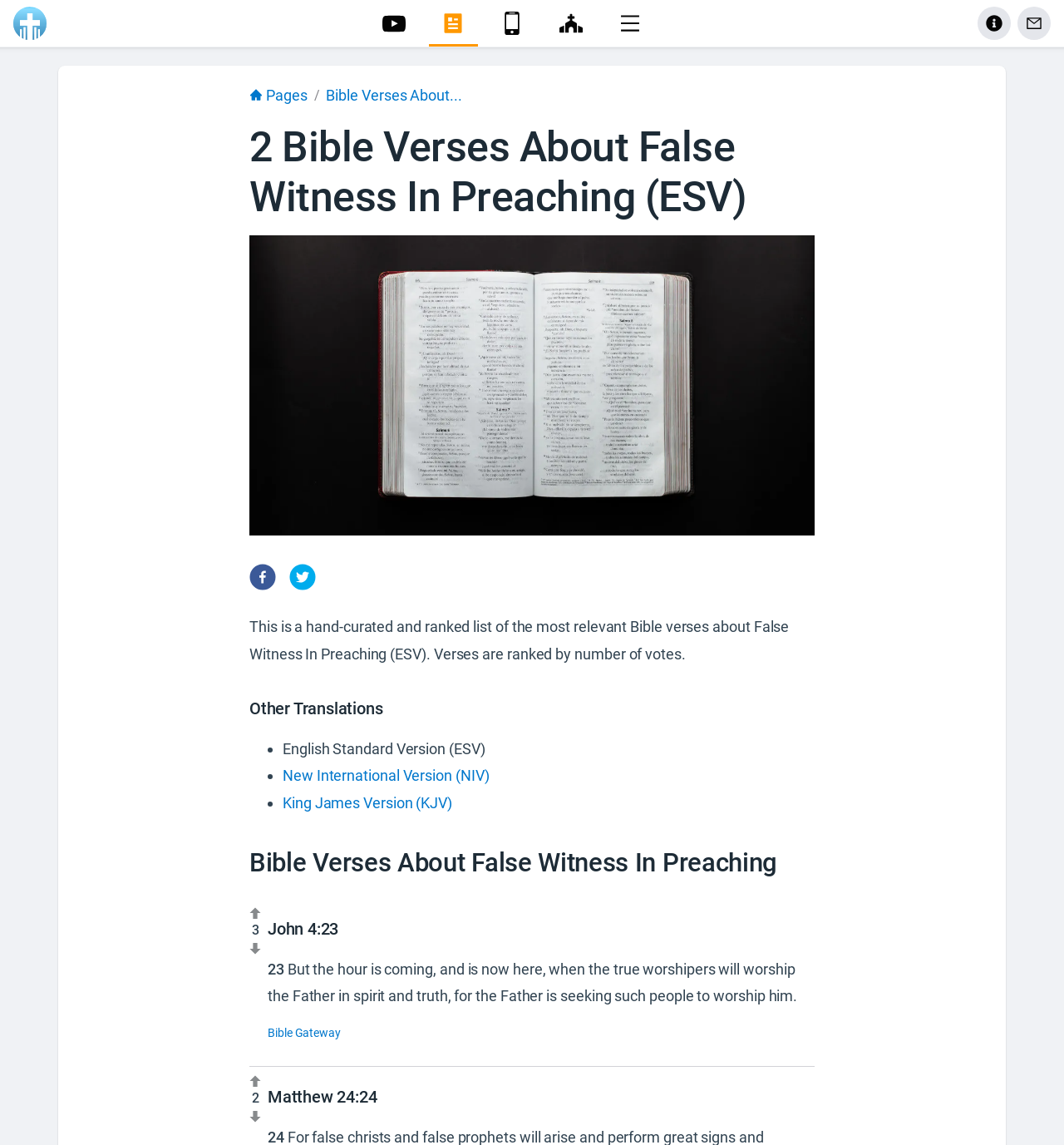How many images are above the 'Other Translations' section?
Use the information from the screenshot to give a comprehensive response to the question.

I counted the images above the 'Other Translations' section on the webpage and found two images, which are located above the heading 'Other Translations'.